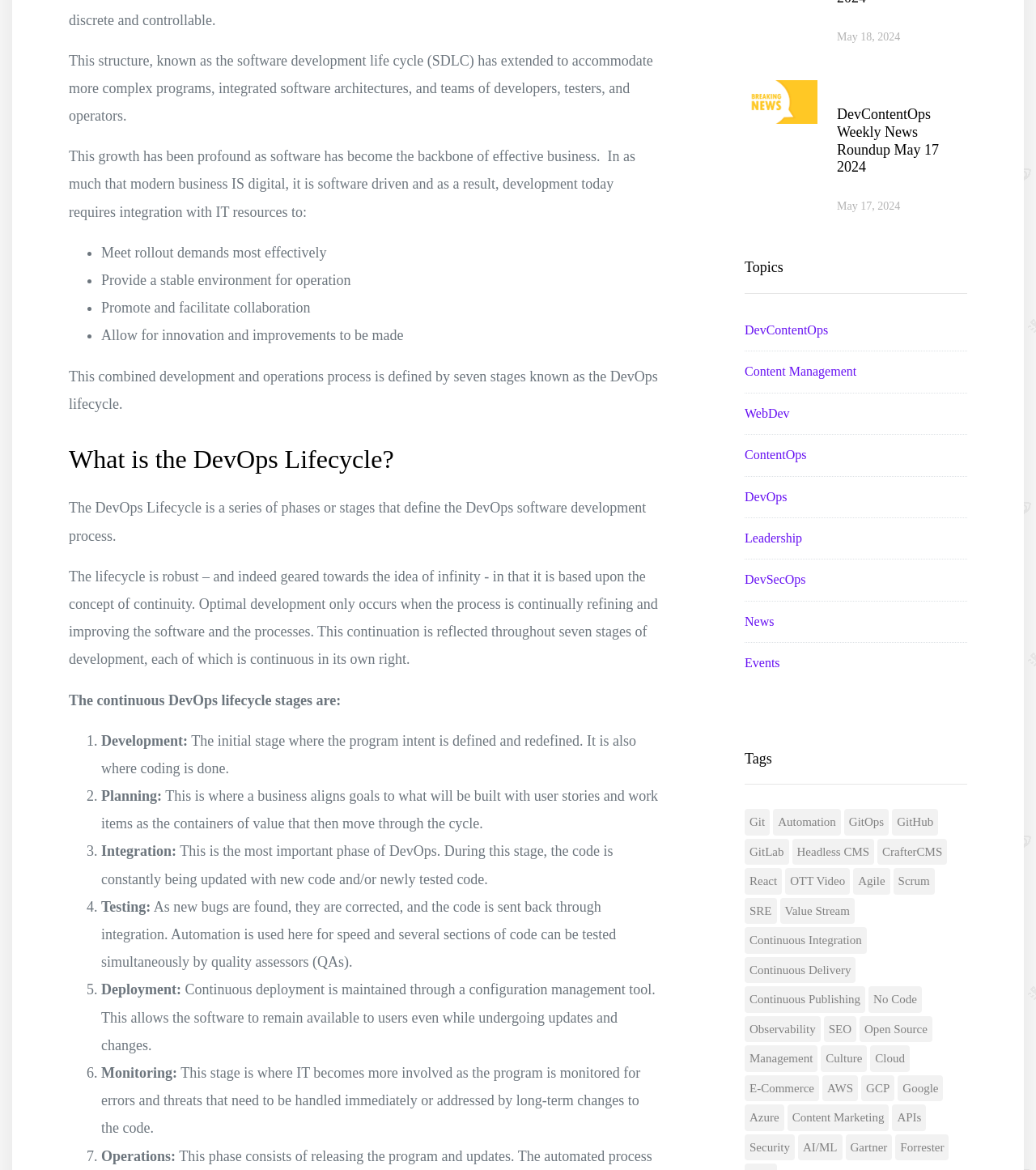Please give the bounding box coordinates of the area that should be clicked to fulfill the following instruction: "Explore the topic 'DevOps'". The coordinates should be in the format of four float numbers from 0 to 1, i.e., [left, top, right, bottom].

[0.719, 0.414, 0.934, 0.435]